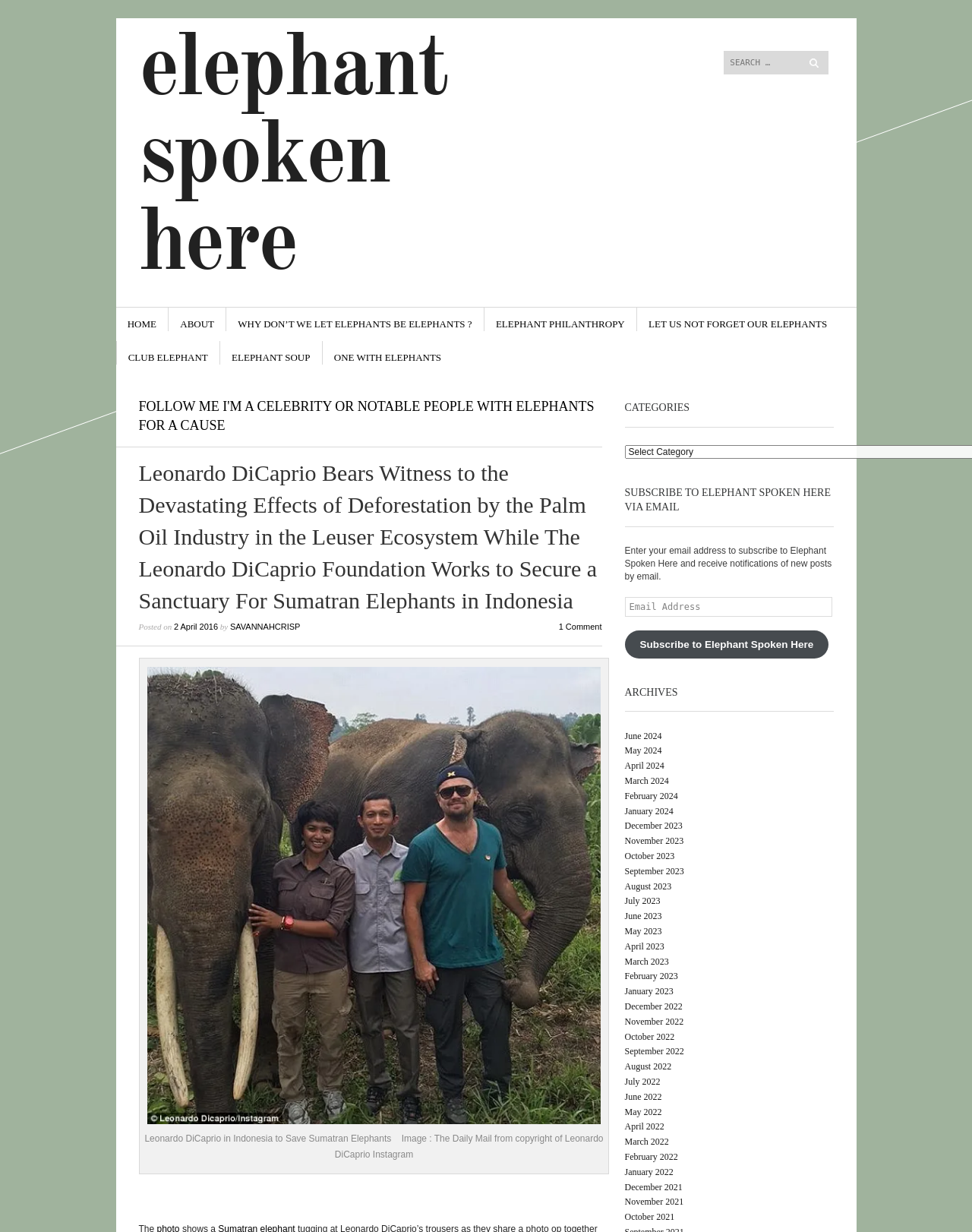Using the details from the image, please elaborate on the following question: What is the name of the website?

I found the answer by looking at the heading of the webpage, which says 'Elephant Spoken Here'.